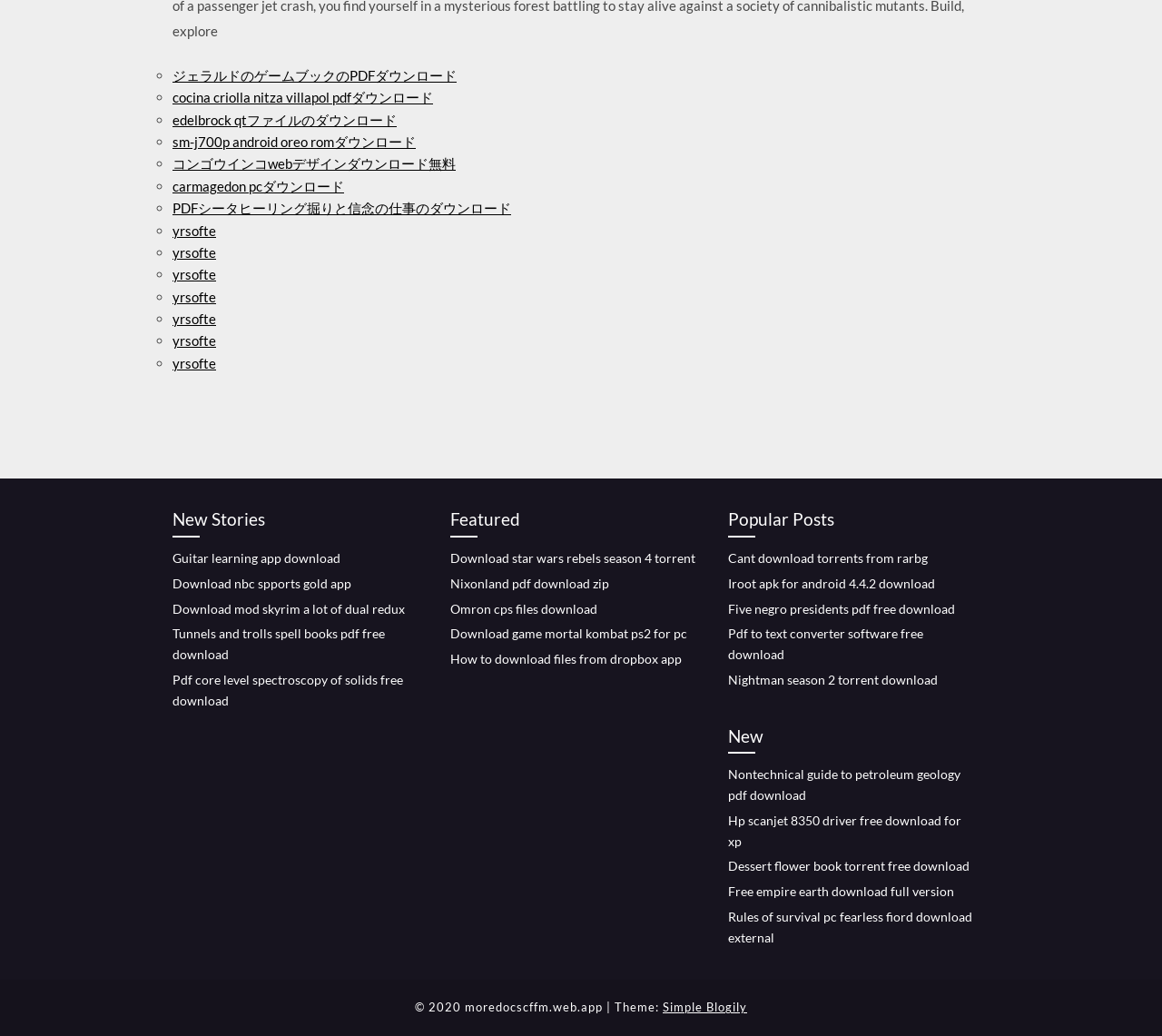Identify the bounding box of the UI component described as: "yrsofte".

[0.148, 0.278, 0.186, 0.294]